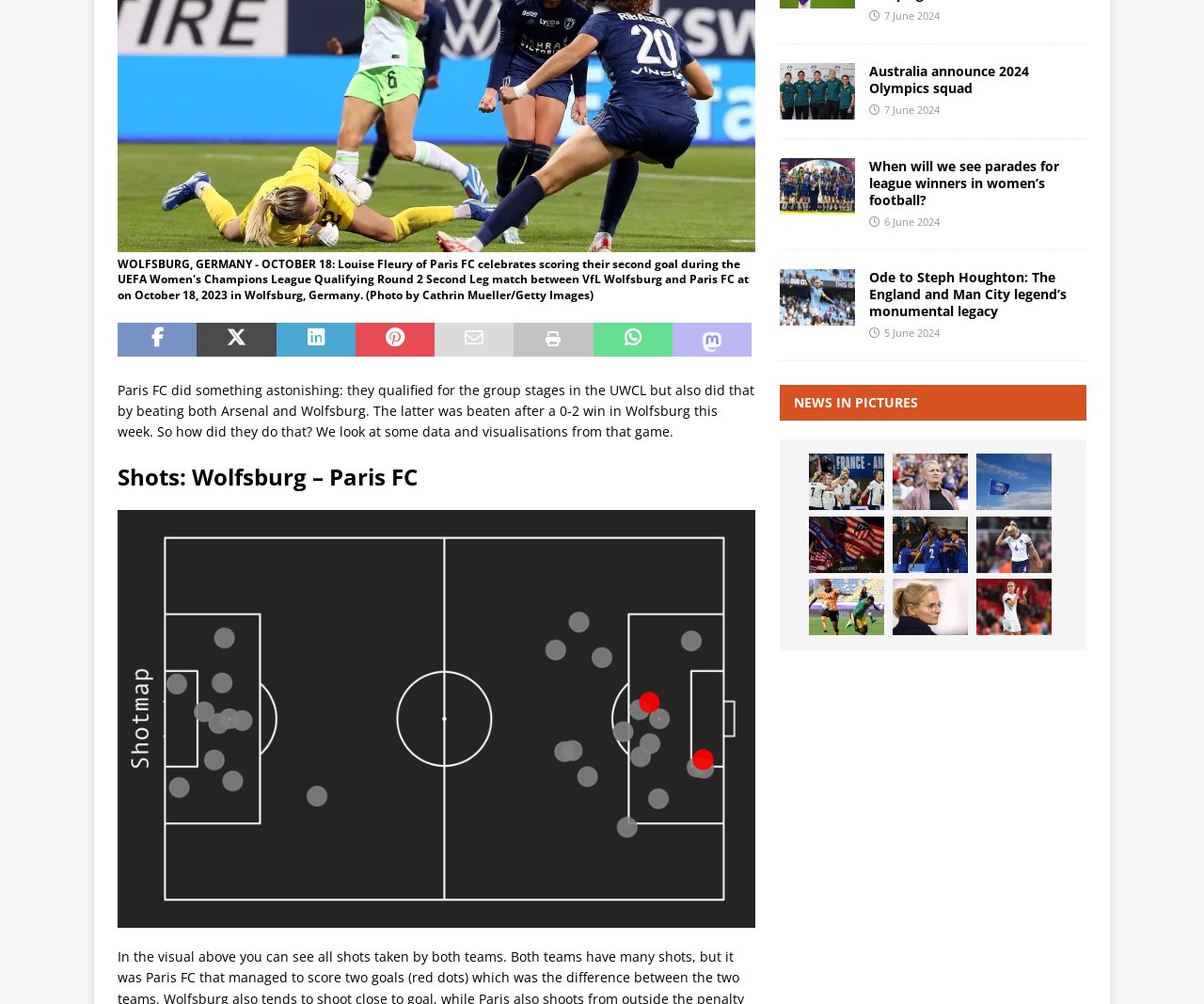Bounding box coordinates are specified in the format (top-left x, top-left y, bottom-right x, bottom-right y). All values are floating point numbers bounded between 0 and 1. Please provide the bounding box coordinate of the region this sentence describes: title="Tweet This Post"

[0.163, 0.321, 0.229, 0.355]